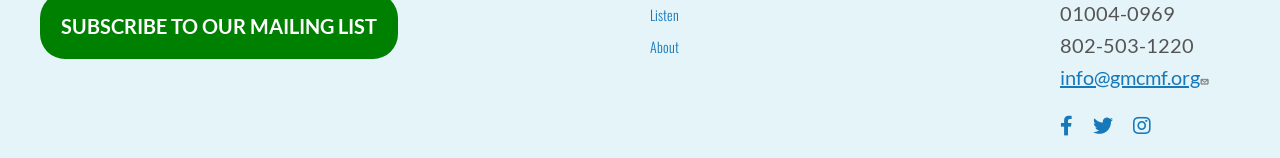What is the phone number on the webpage?
Based on the image, answer the question with as much detail as possible.

I found the phone number by looking at the StaticText element with the text '802-503-1220' located at [0.828, 0.206, 0.933, 0.358].